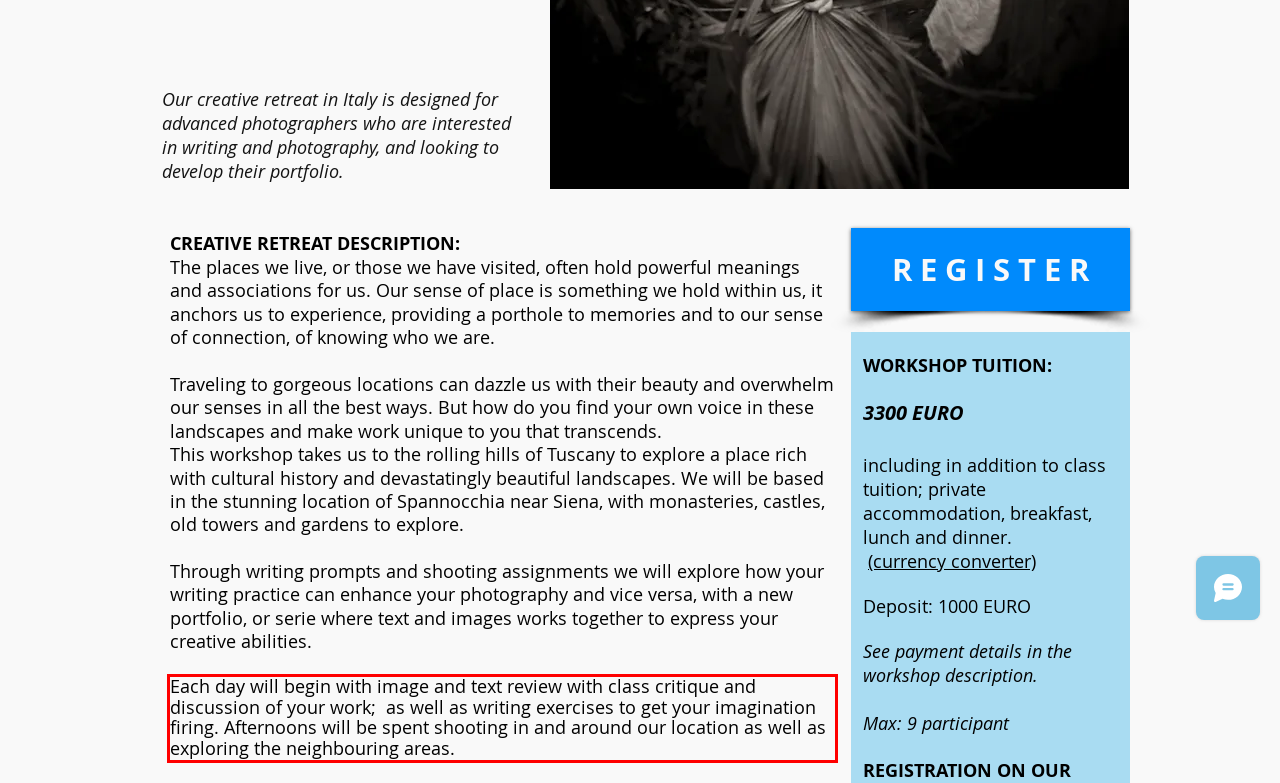Identify the red bounding box in the webpage screenshot and perform OCR to generate the text content enclosed.

Each day will begin with image and text review with class critique and discussion of your work; as well as writing exercises to get your imagination firing. Afternoons will be spent shooting in and around our location as well as exploring the neighbouring areas.